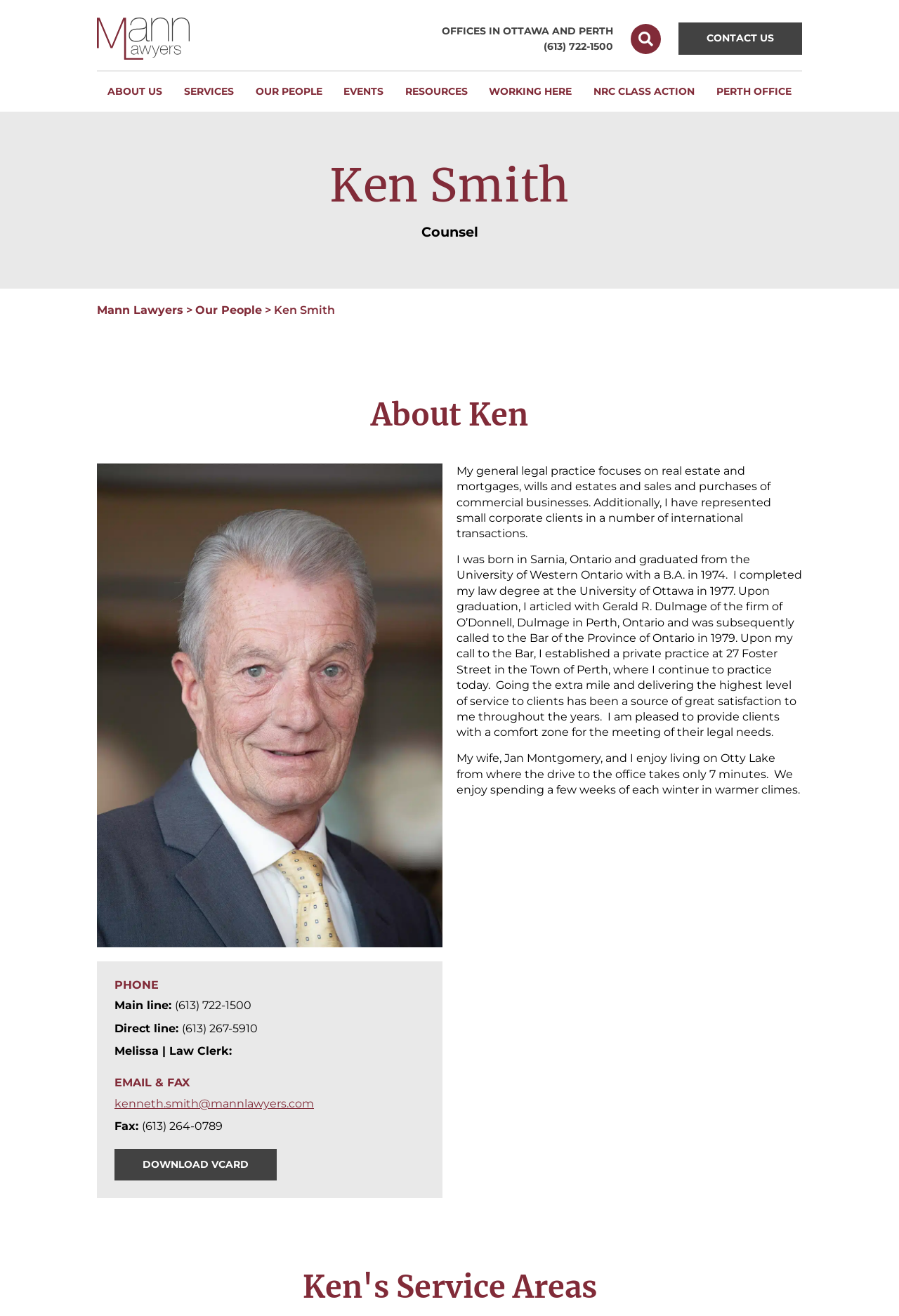Please specify the coordinates of the bounding box for the element that should be clicked to carry out this instruction: "Search for something". The coordinates must be four float numbers between 0 and 1, formatted as [left, top, right, bottom].

[0.702, 0.018, 0.735, 0.041]